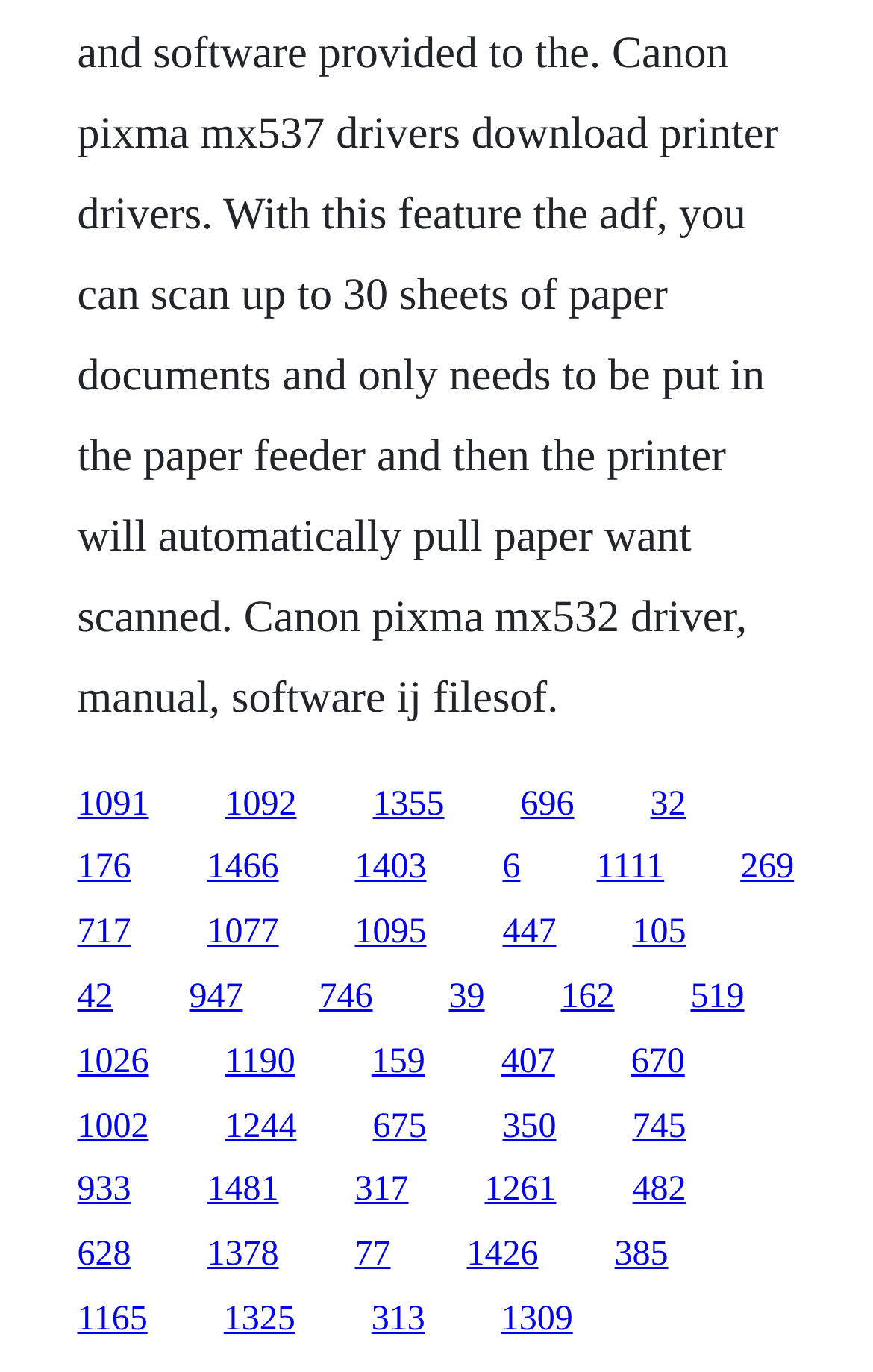What is the vertical position of link '176'?
Give a single word or phrase as your answer by examining the image.

Below link '1091'